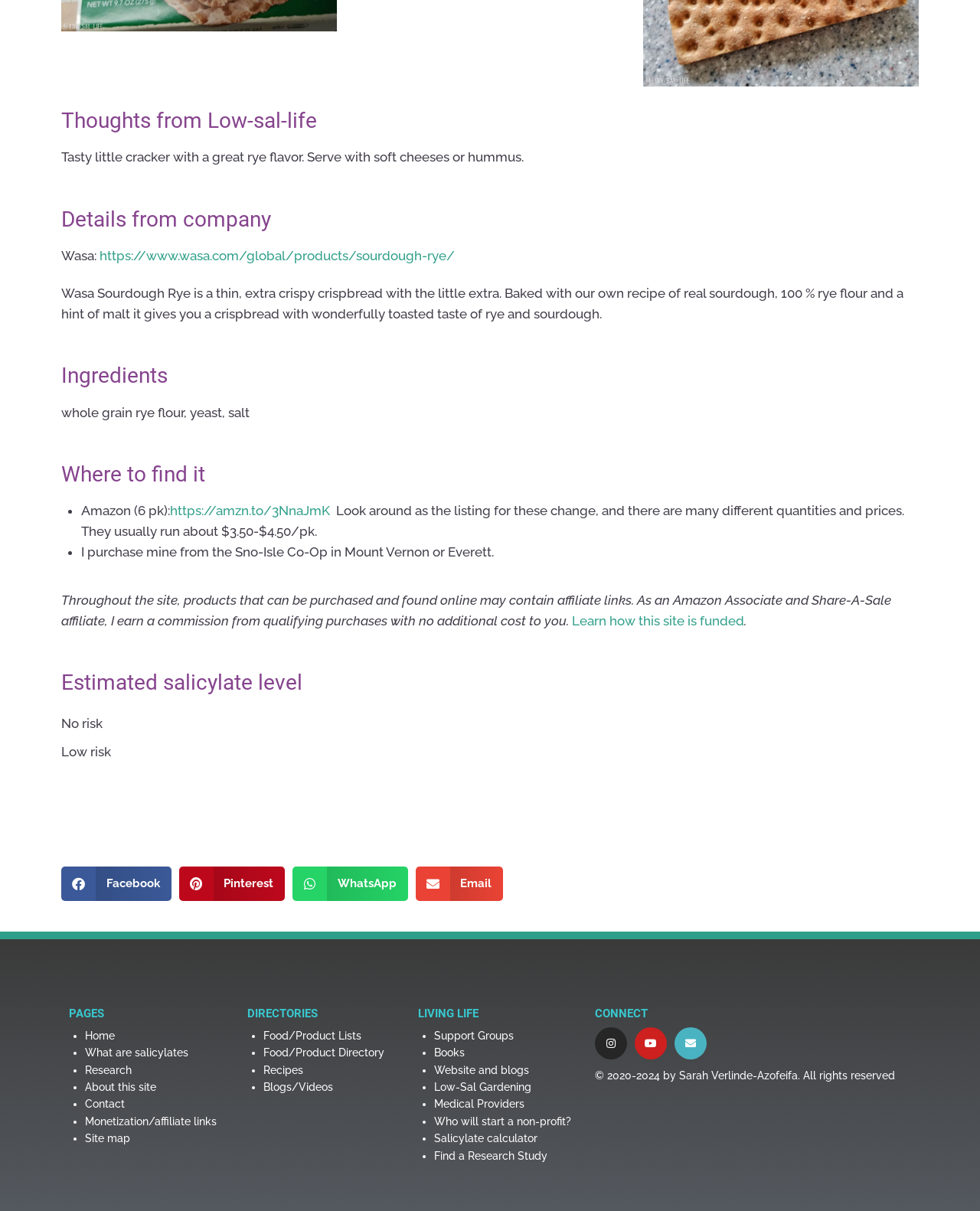Identify the bounding box of the HTML element described here: "Website and blogs". Provide the coordinates as four float numbers between 0 and 1: [left, top, right, bottom].

[0.443, 0.878, 0.54, 0.889]